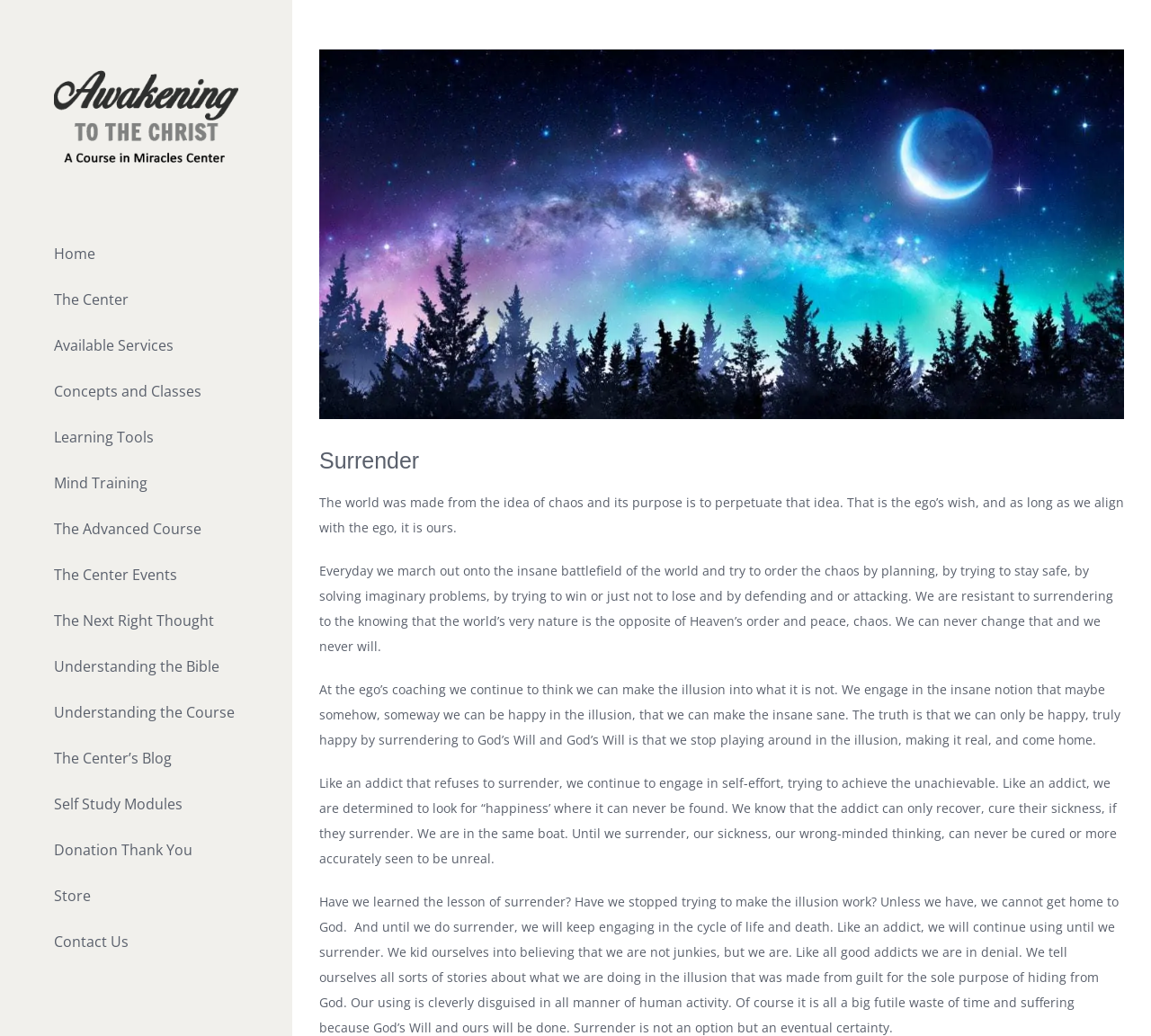Identify the bounding box coordinates of the region that should be clicked to execute the following instruction: "Learn about the Procurement Lawyers' Association".

None